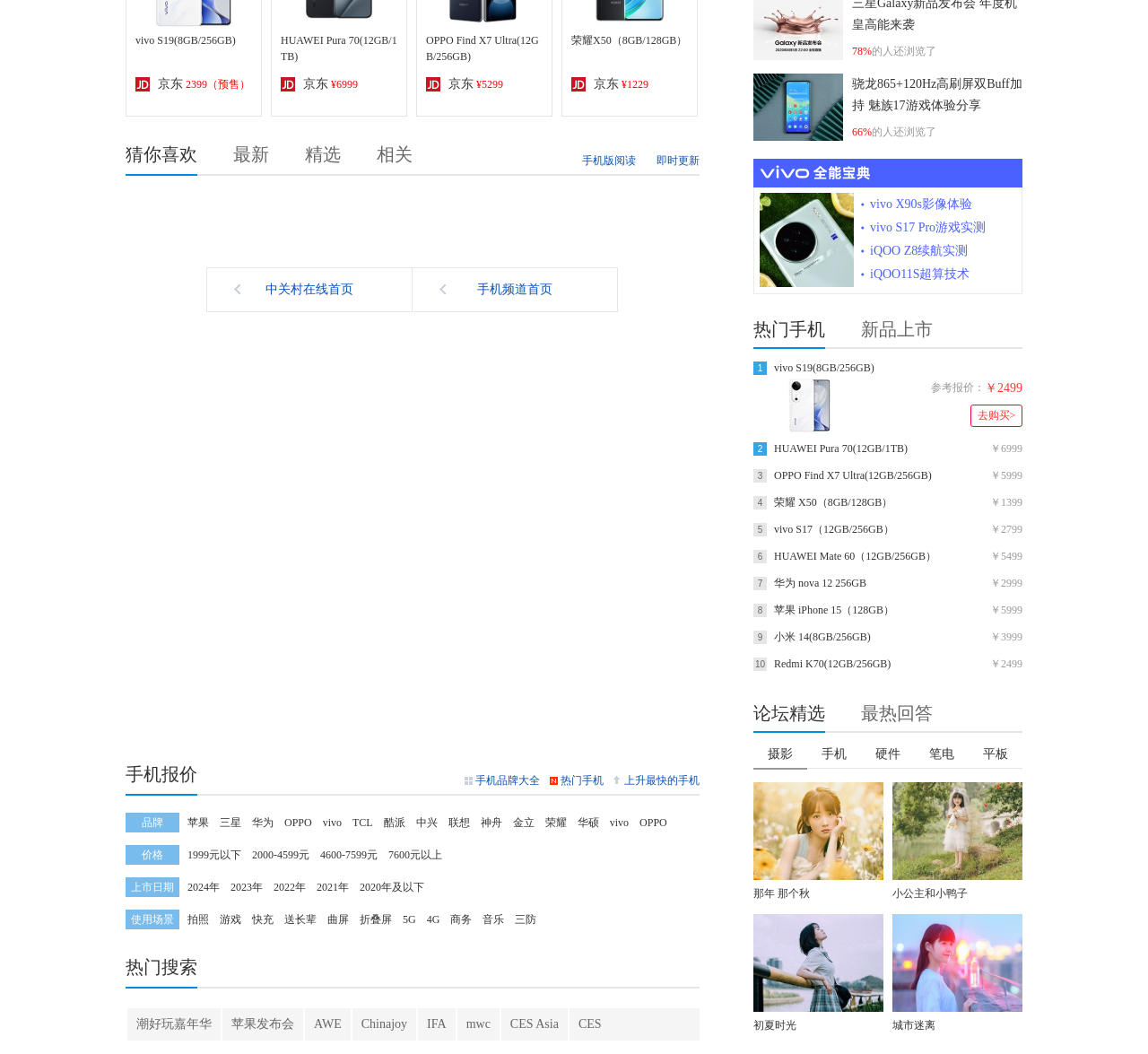Show the bounding box coordinates of the region that should be clicked to follow the instruction: "Select 苹果."

[0.163, 0.771, 0.182, 0.79]